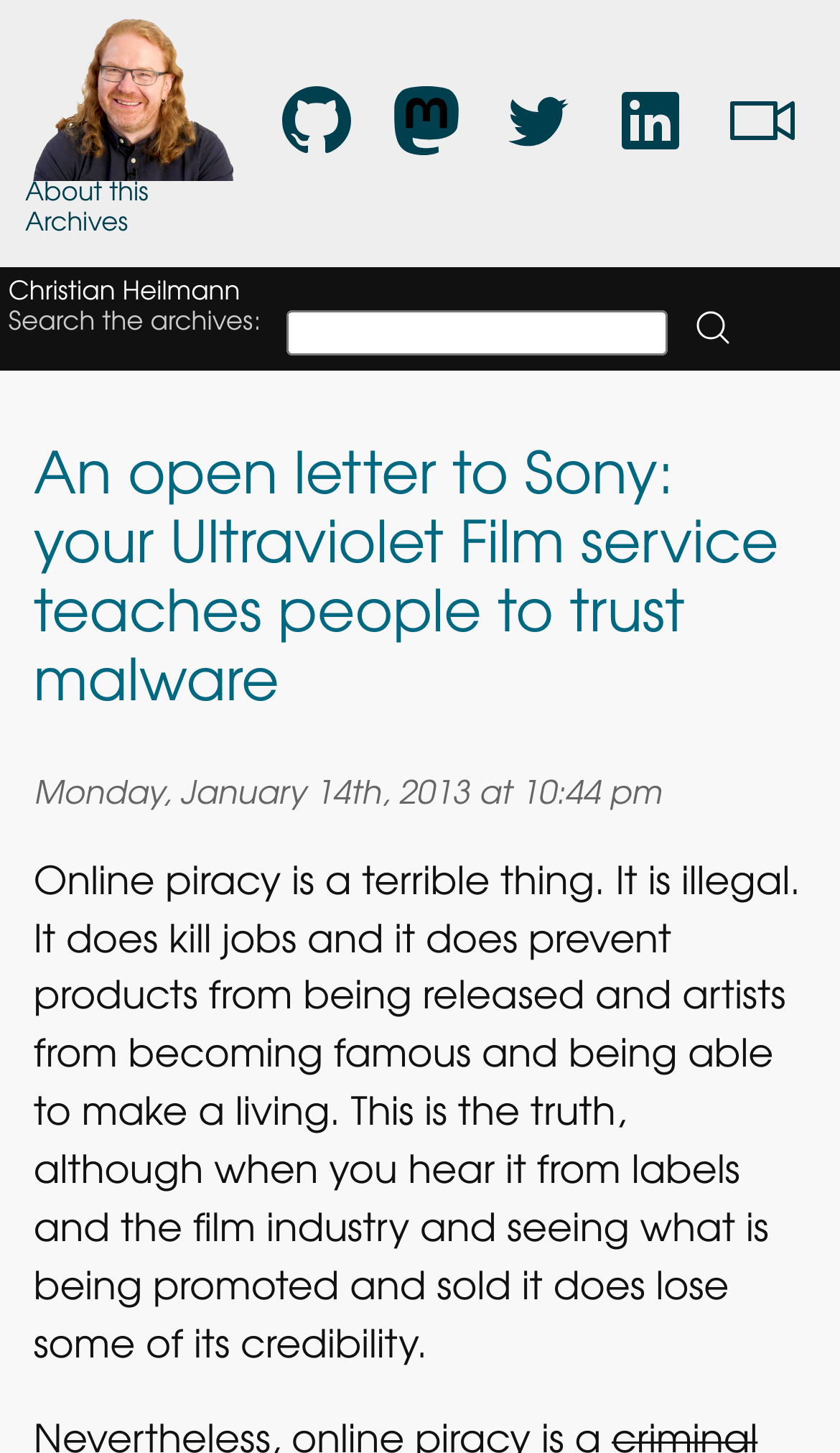Respond to the following question using a concise word or phrase: 
What is the author's name?

Christian Heilmann